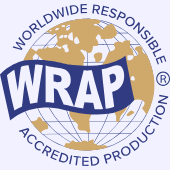What is the primary focus of WRAP's certification program?
Offer a detailed and exhaustive answer to the question.

According to the caption, WRAP is recognized as a leading certification program dedicated to ensuring safe, responsible, and ethical production in the sewn goods and apparel industries, emphasizing a commitment to workers' rights and sustainable practices in global supply chains.